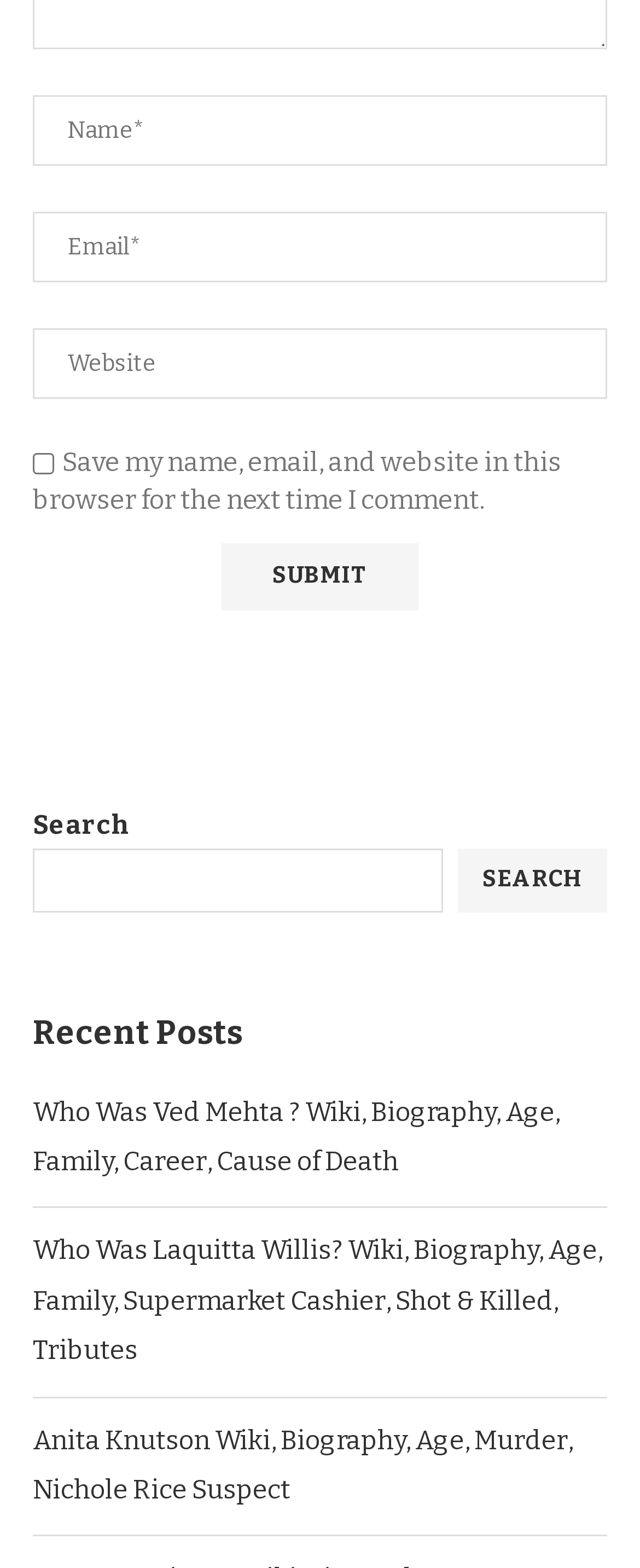Give the bounding box coordinates for the element described as: "name="url" placeholder="Website"".

[0.051, 0.209, 0.949, 0.254]